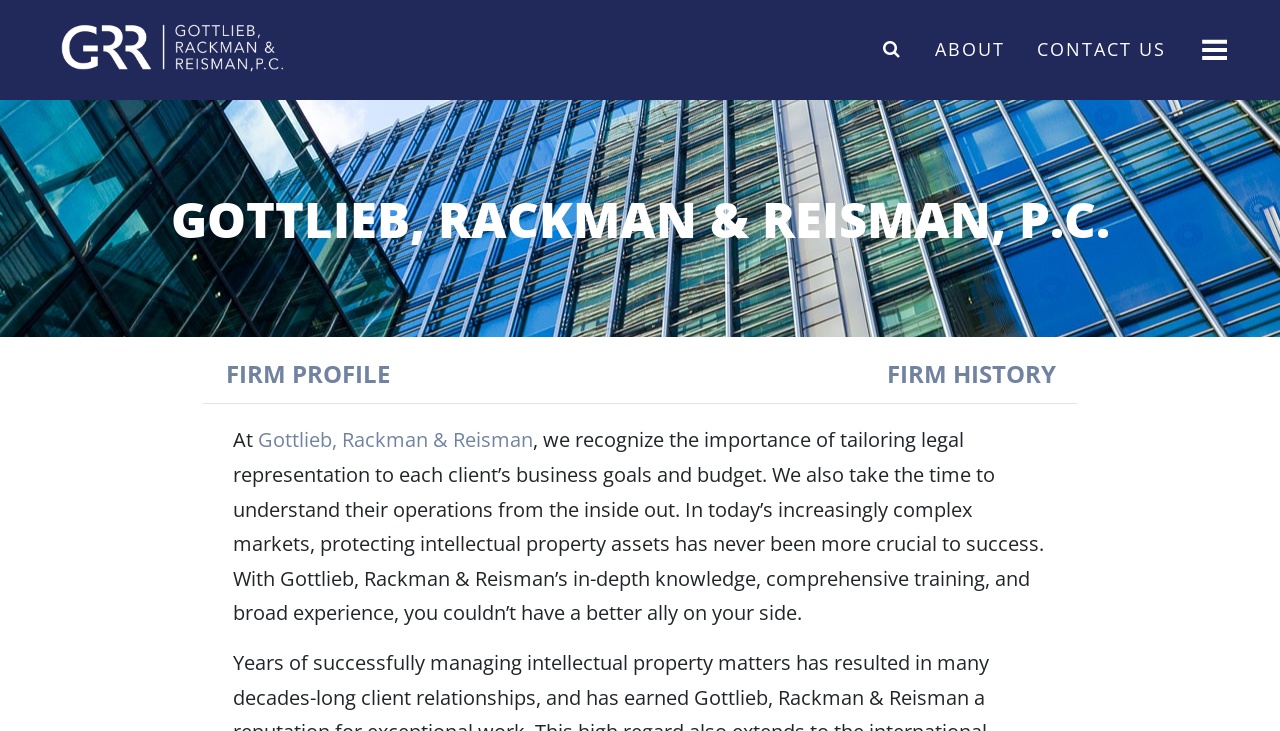Identify the text that serves as the heading for the webpage and generate it.

GOTTLIEB, RACKMAN & REISMAN, P.C.